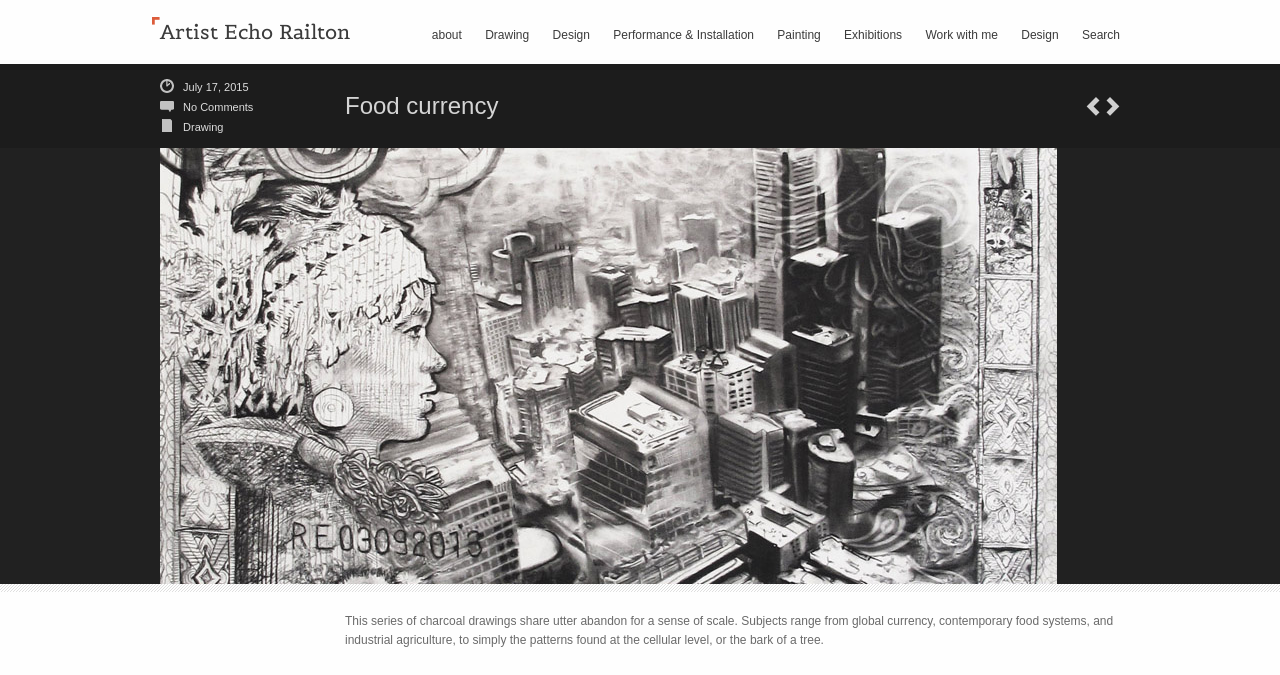Please identify the bounding box coordinates of the element I need to click to follow this instruction: "Learn more about the Food currency series".

[0.258, 0.117, 0.844, 0.197]